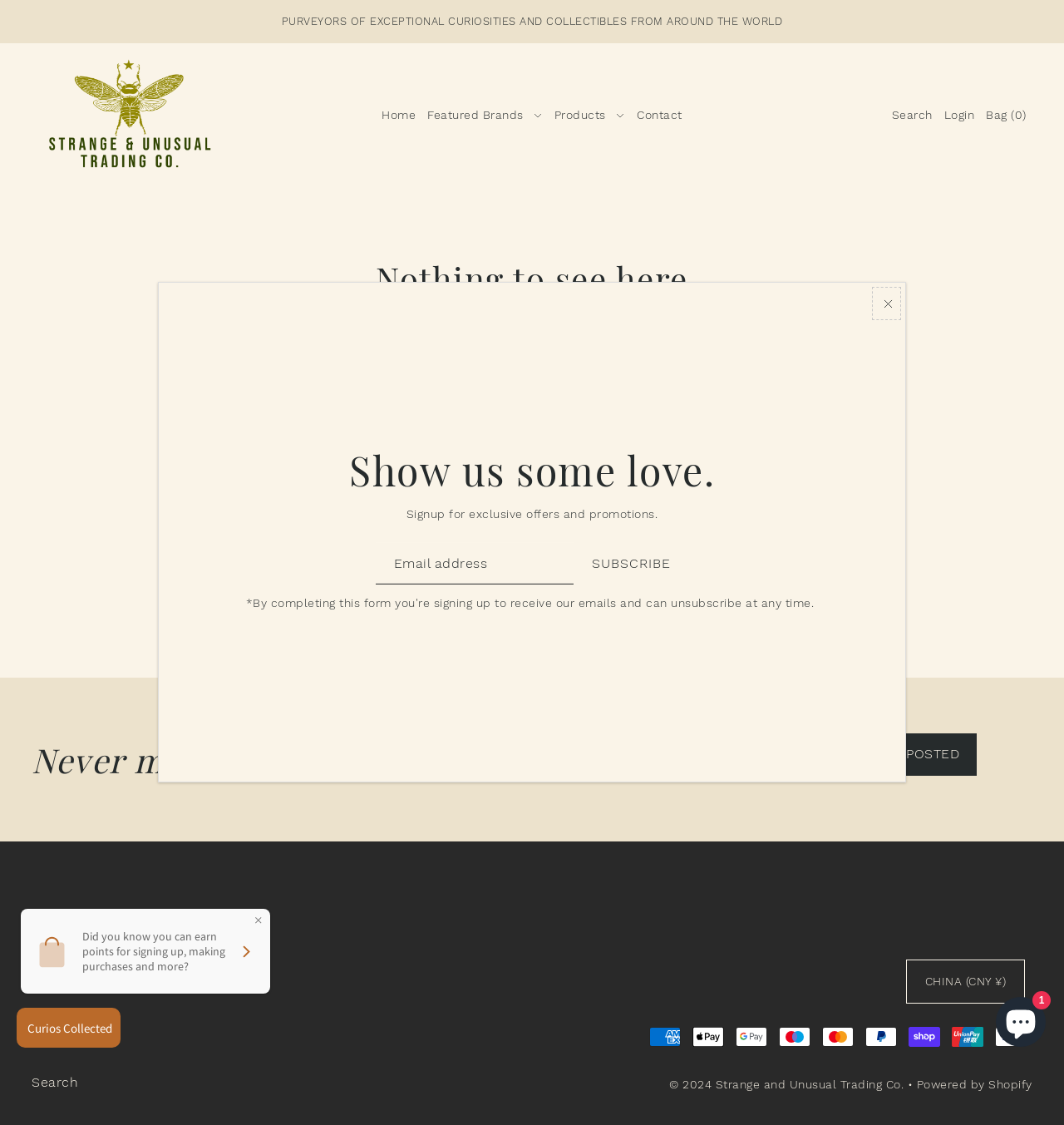Identify the bounding box coordinates of the area that should be clicked in order to complete the given instruction: "Subscribe to exclusive offers". The bounding box coordinates should be four float numbers between 0 and 1, i.e., [left, top, right, bottom].

[0.543, 0.482, 0.643, 0.52]